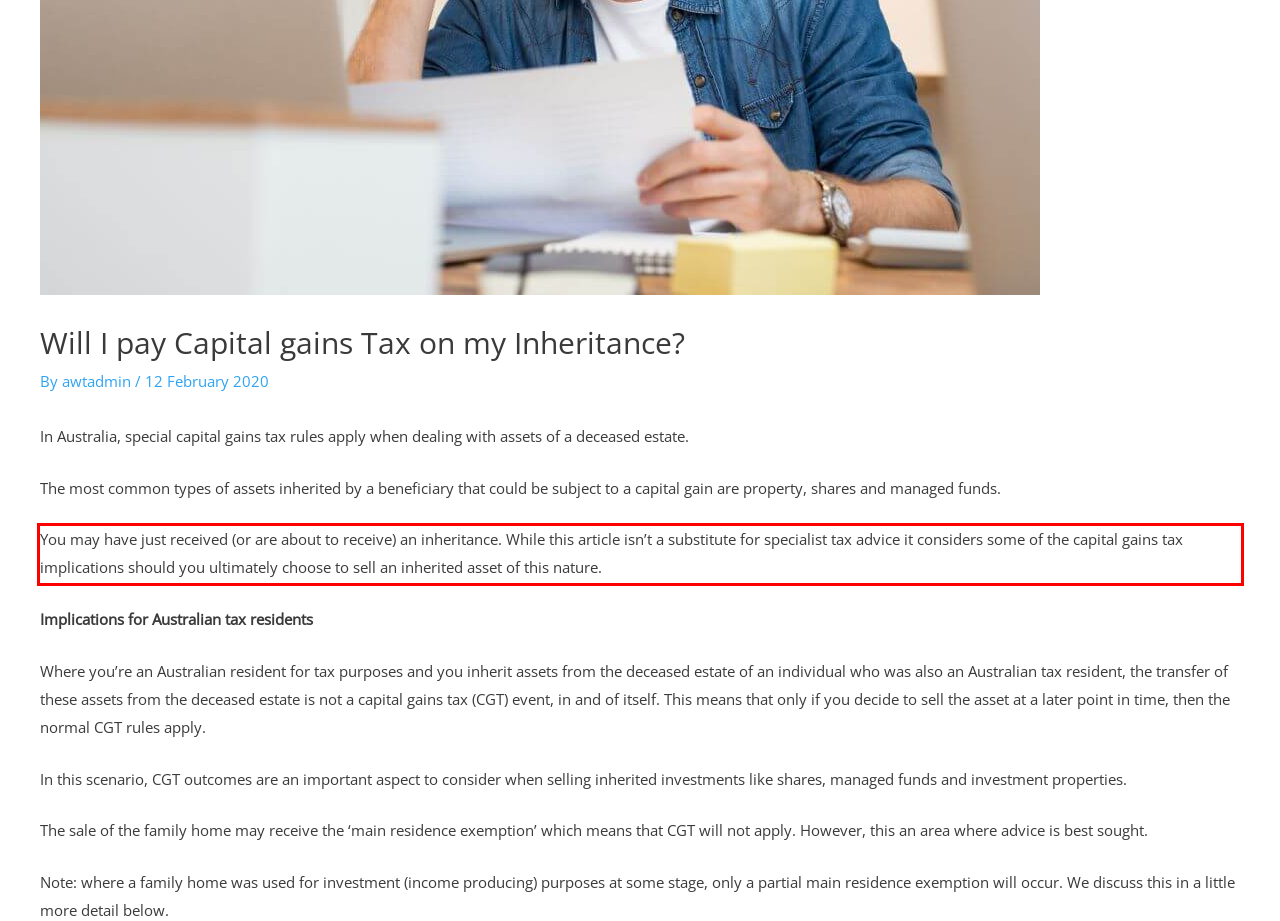From the given screenshot of a webpage, identify the red bounding box and extract the text content within it.

You may have just received (or are about to receive) an inheritance. While this article isn’t a substitute for specialist tax advice it considers some of the capital gains tax implications should you ultimately choose to sell an inherited asset of this nature.